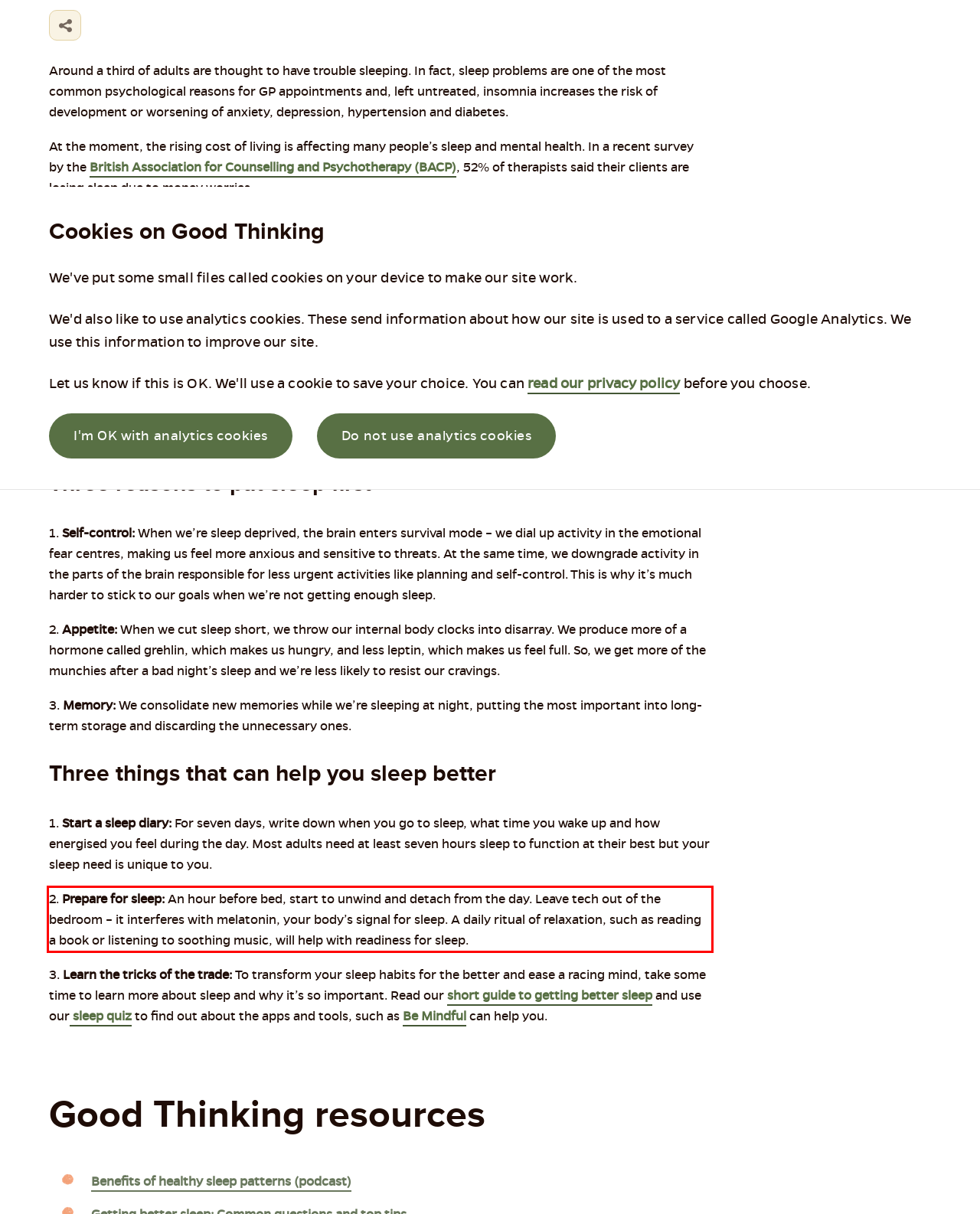Using the provided screenshot of a webpage, recognize and generate the text found within the red rectangle bounding box.

2. Prepare for sleep: An hour before bed, start to unwind and detach from the day. Leave tech out of the bedroom – it interferes with melatonin, your body’s signal for sleep. A daily ritual of relaxation, such as reading a book or listening to soothing music, will help with readiness for sleep.